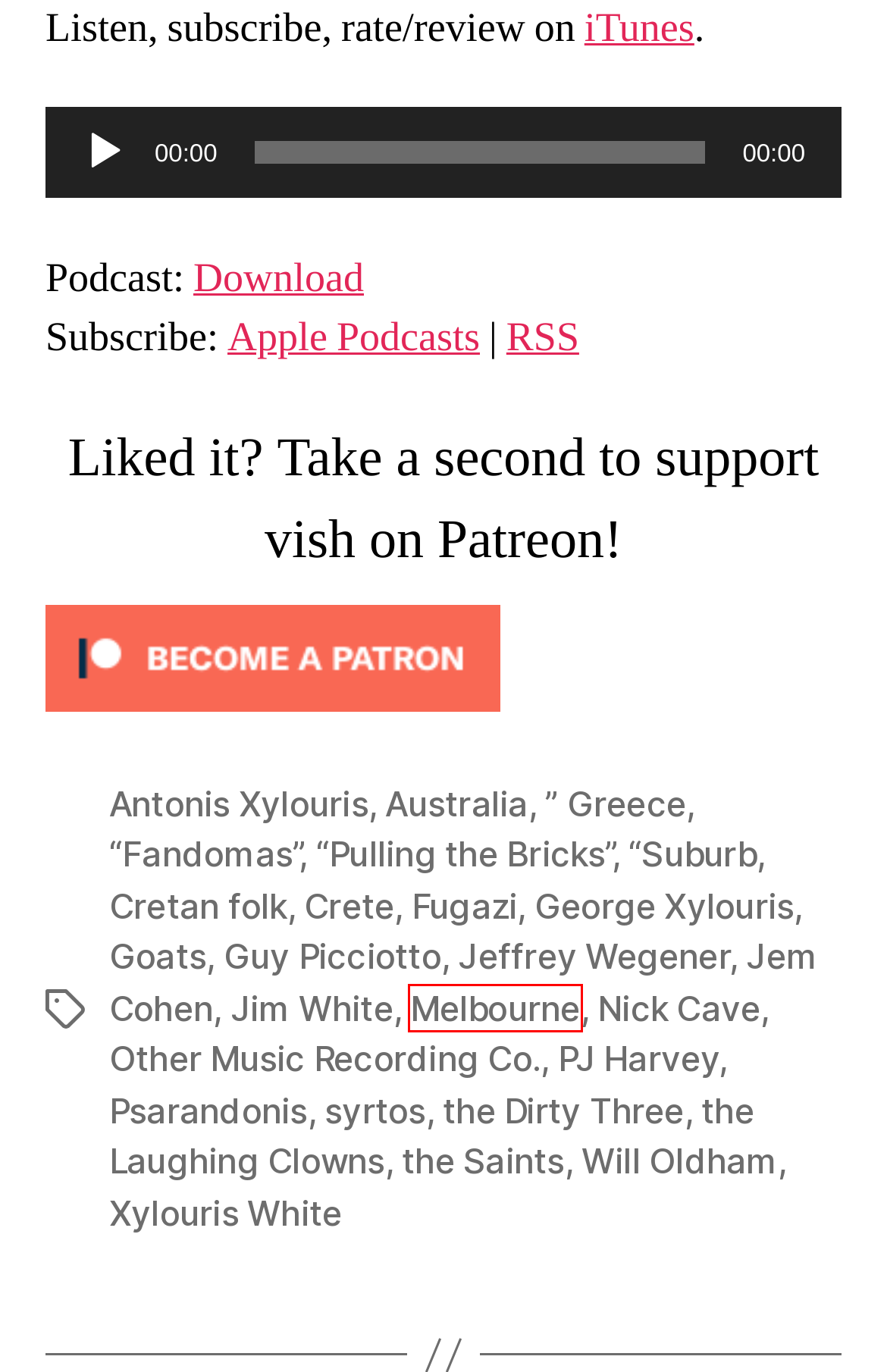You see a screenshot of a webpage with a red bounding box surrounding an element. Pick the webpage description that most accurately represents the new webpage after interacting with the element in the red bounding box. The options are:
A. Crete Archives - Kreative Kontrol
B. Goats Archives - Kreative Kontrol
C. George Xylouris Archives - Kreative Kontrol
D. Melbourne Archives - Kreative Kontrol
E. Xylouris White Archives - Kreative Kontrol
F. ” Greece Archives - Kreative Kontrol
G. Will Oldham Archives - Kreative Kontrol
H. the Laughing Clowns Archives - Kreative Kontrol

D